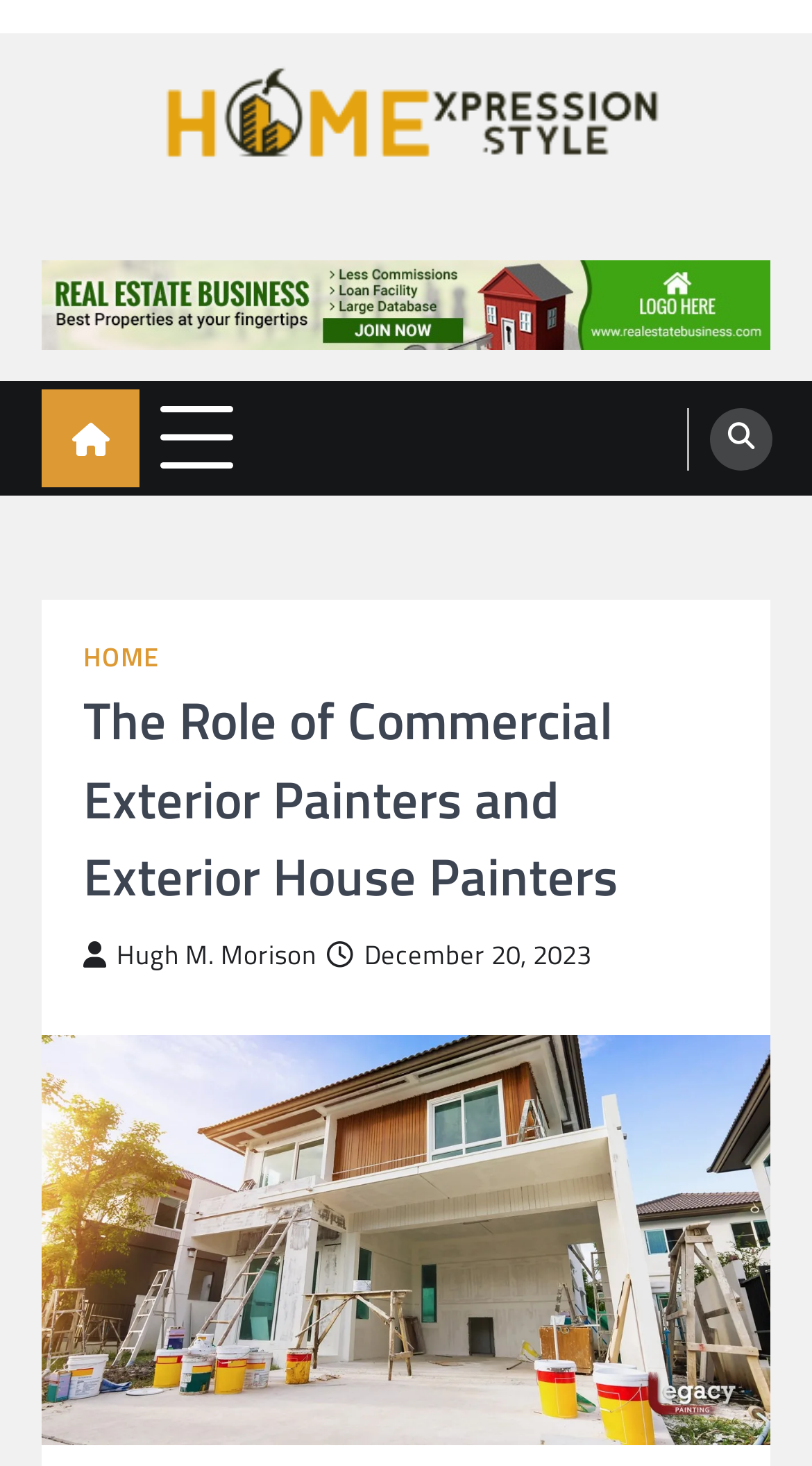Use the details in the image to answer the question thoroughly: 
What is the name of the blog?

I found the answer by looking at the static text element with the bounding box coordinates [0.155, 0.134, 0.517, 0.162], which contains the text 'Home Improvement Blog'.